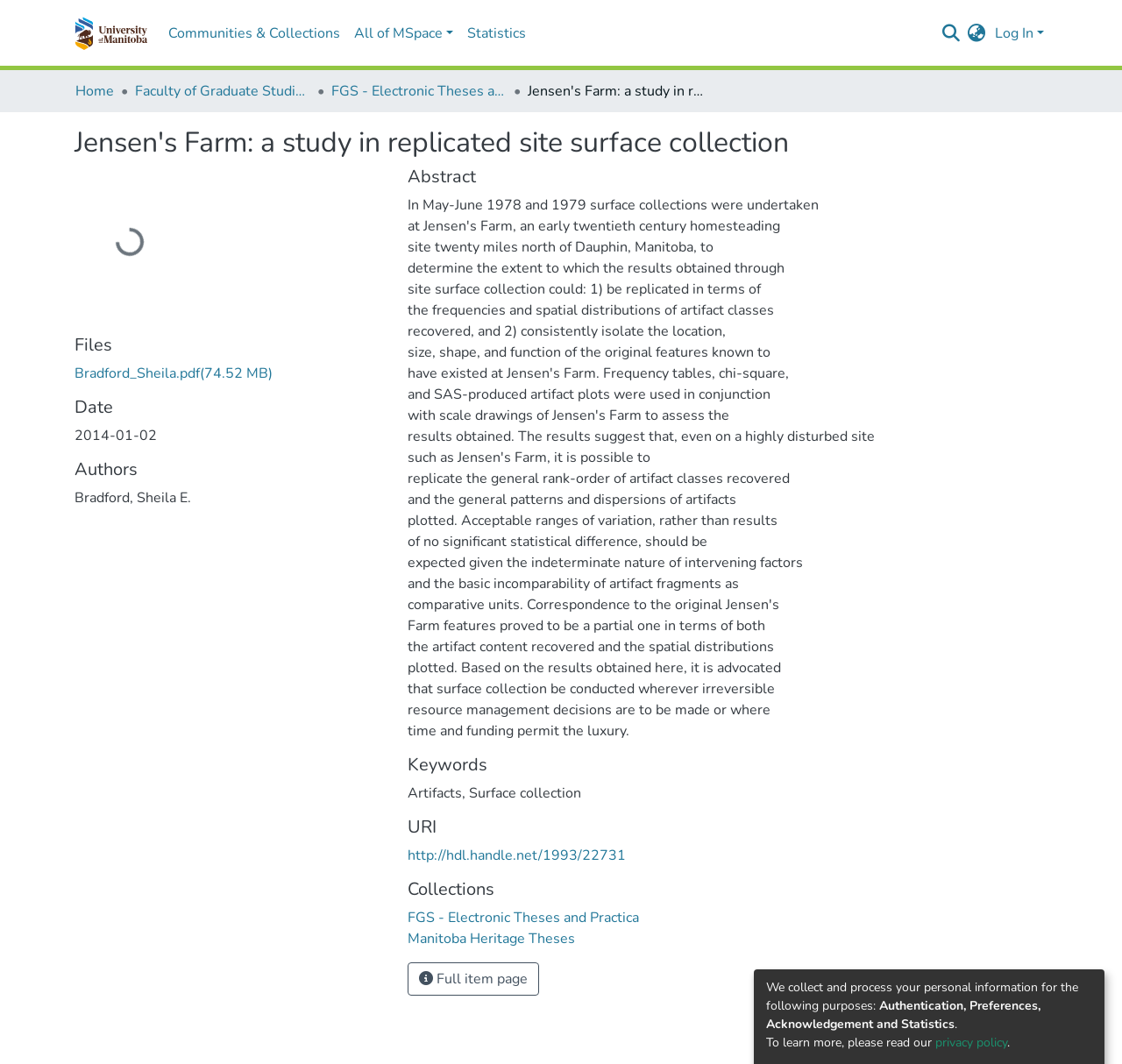Please find the bounding box coordinates of the element's region to be clicked to carry out this instruction: "Switch language".

[0.858, 0.021, 0.884, 0.041]